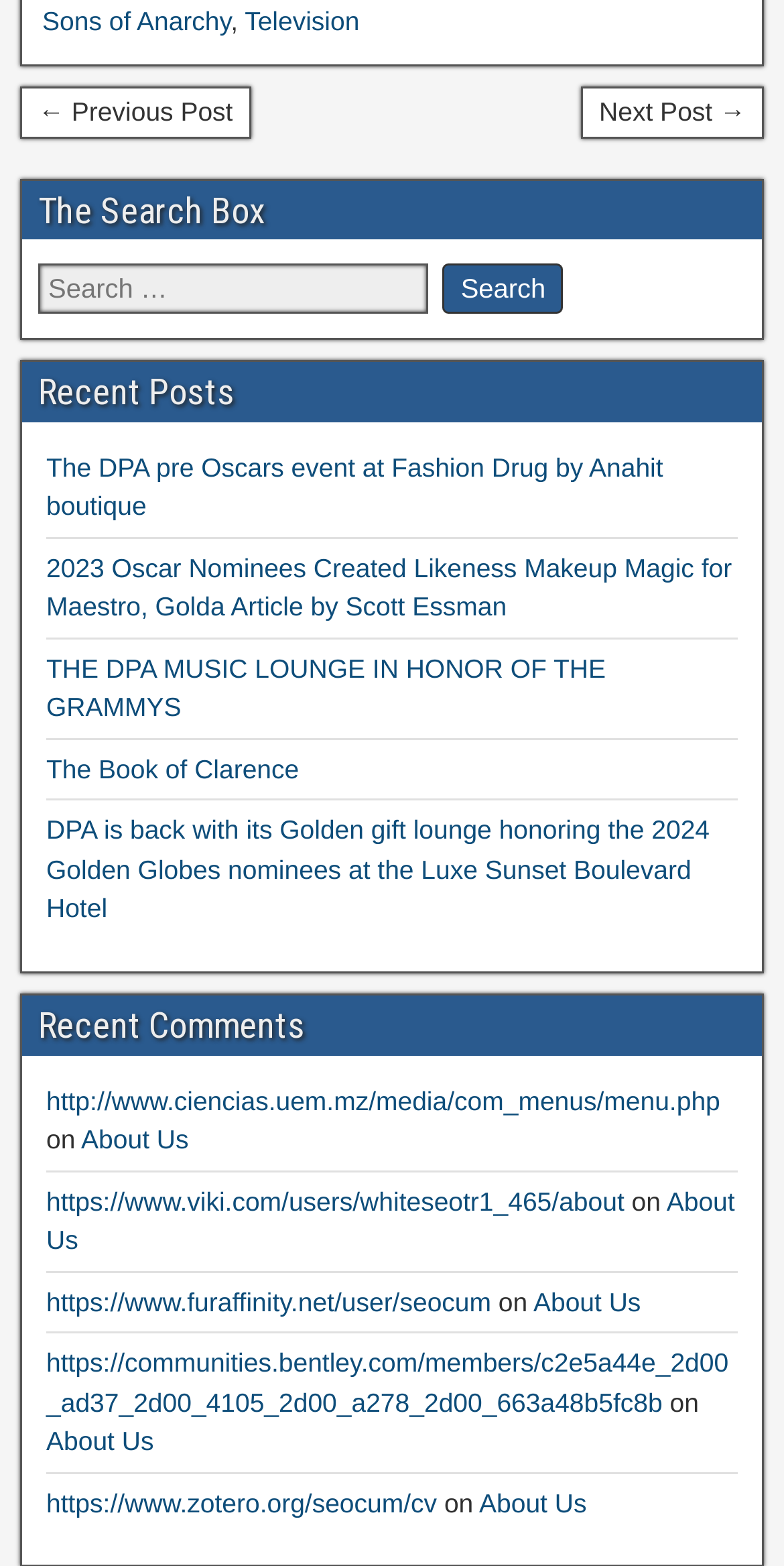Find and provide the bounding box coordinates for the UI element described with: "A Healthier Approach To Caring".

None